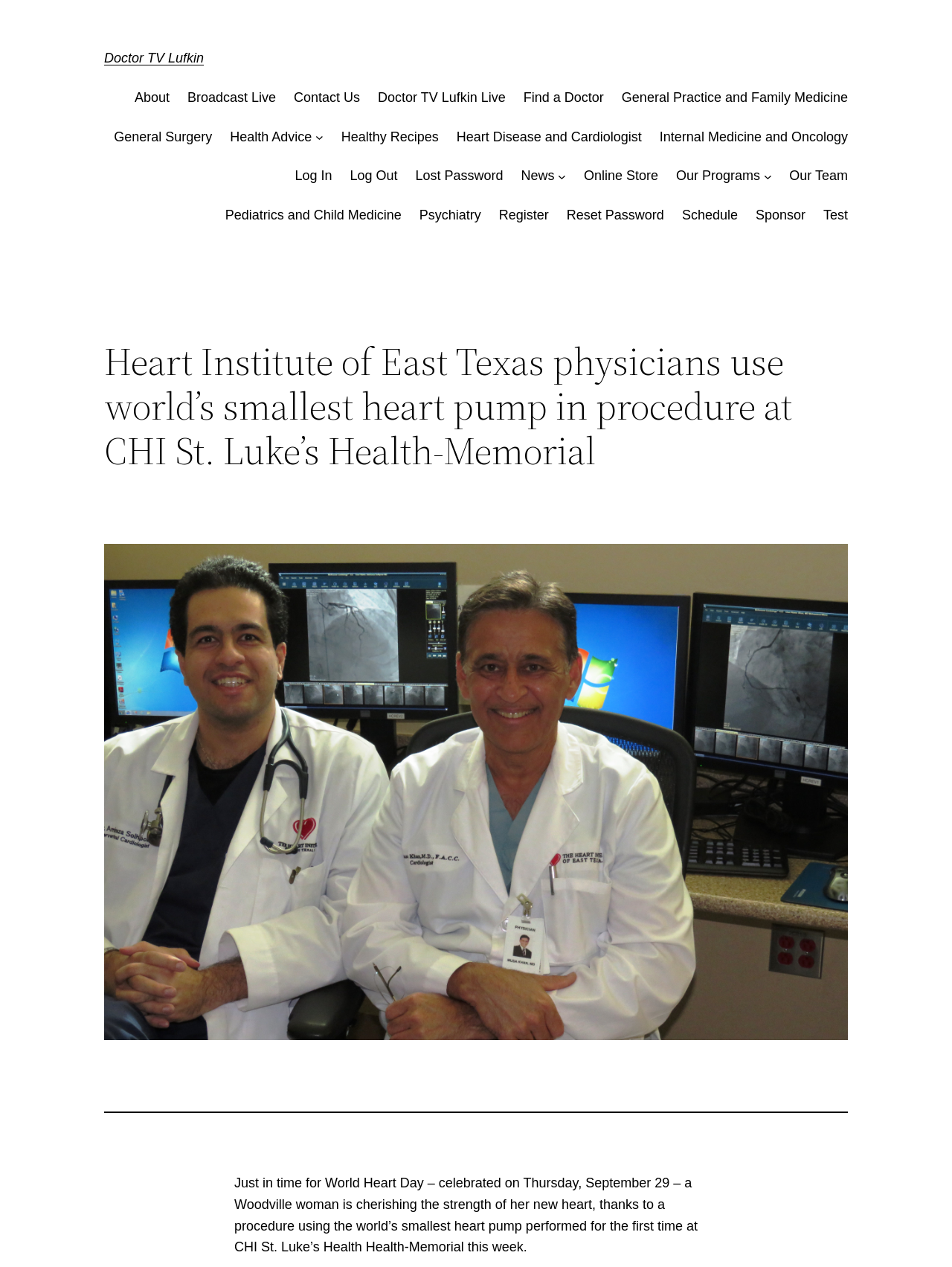Please find the bounding box coordinates of the element that you should click to achieve the following instruction: "Click on the 'Find a Doctor' link". The coordinates should be presented as four float numbers between 0 and 1: [left, top, right, bottom].

[0.55, 0.069, 0.634, 0.085]